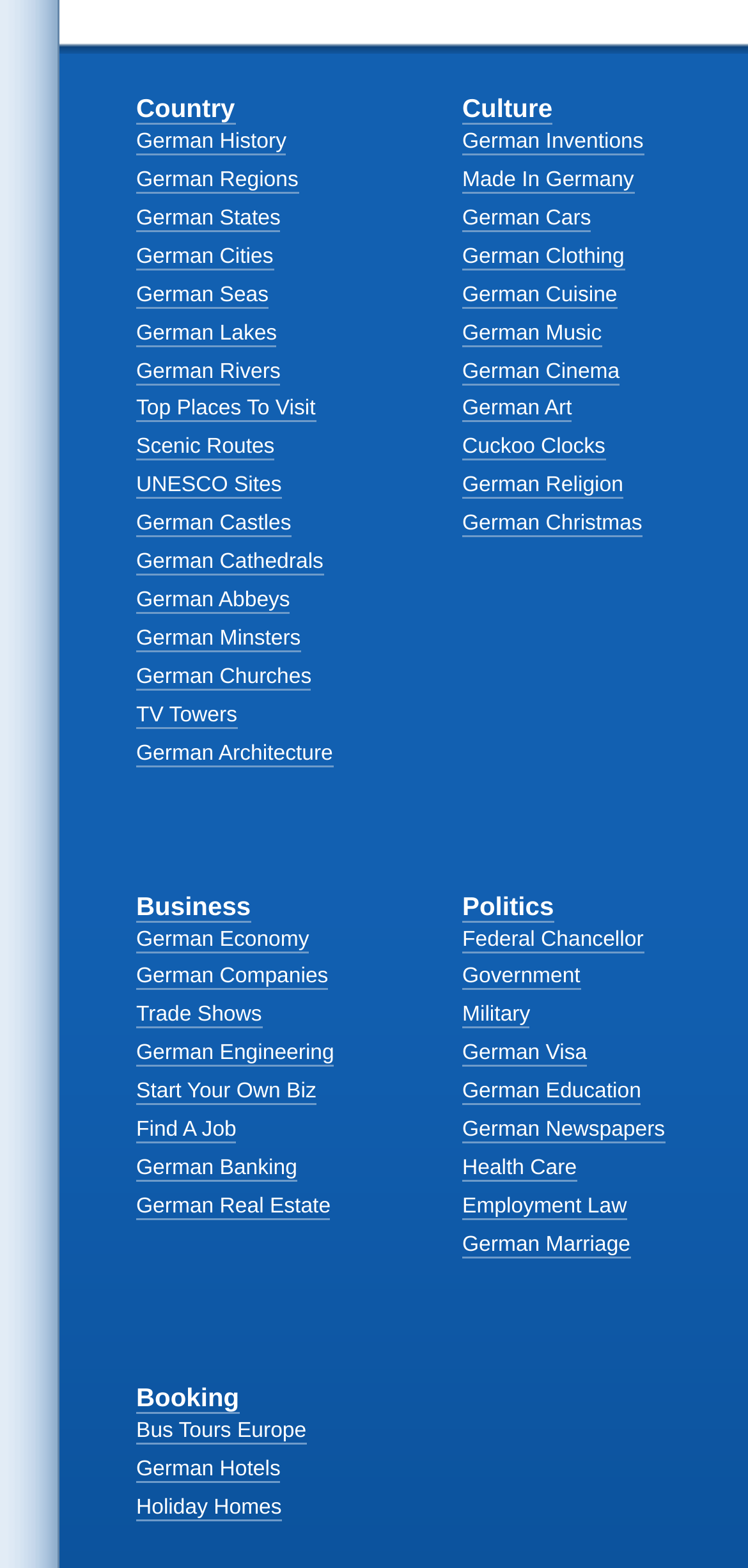Using the element description Bus Tours Europe, predict the bounding box coordinates for the UI element. Provide the coordinates in (top-left x, top-left y, bottom-right x, bottom-right y) format with values ranging from 0 to 1.

[0.182, 0.901, 0.49, 0.926]